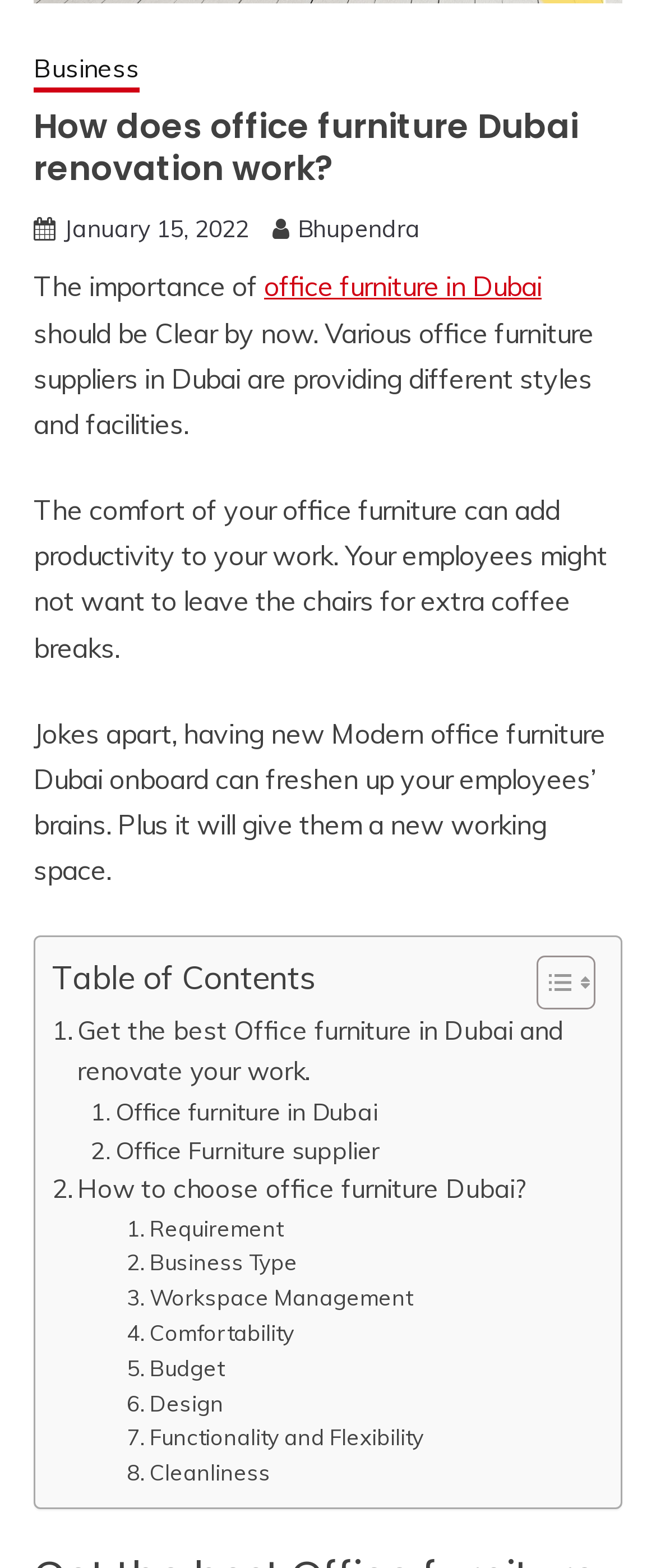What is the importance of office furniture in Dubai?
Using the information from the image, give a concise answer in one word or a short phrase.

It adds productivity to work